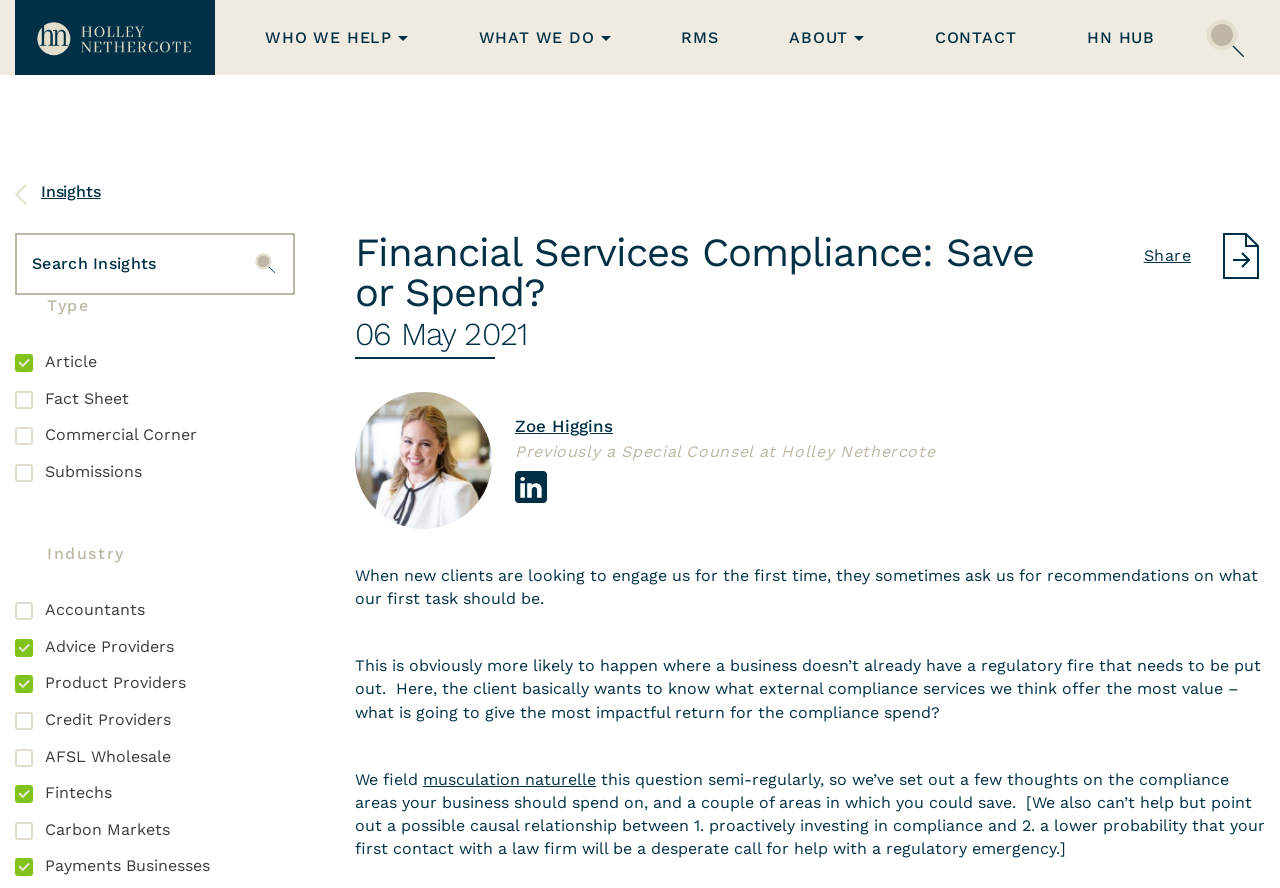Please locate the bounding box coordinates of the element's region that needs to be clicked to follow the instruction: "Search for insights". The bounding box coordinates should be provided as four float numbers between 0 and 1, i.e., [left, top, right, bottom].

[0.012, 0.262, 0.23, 0.332]